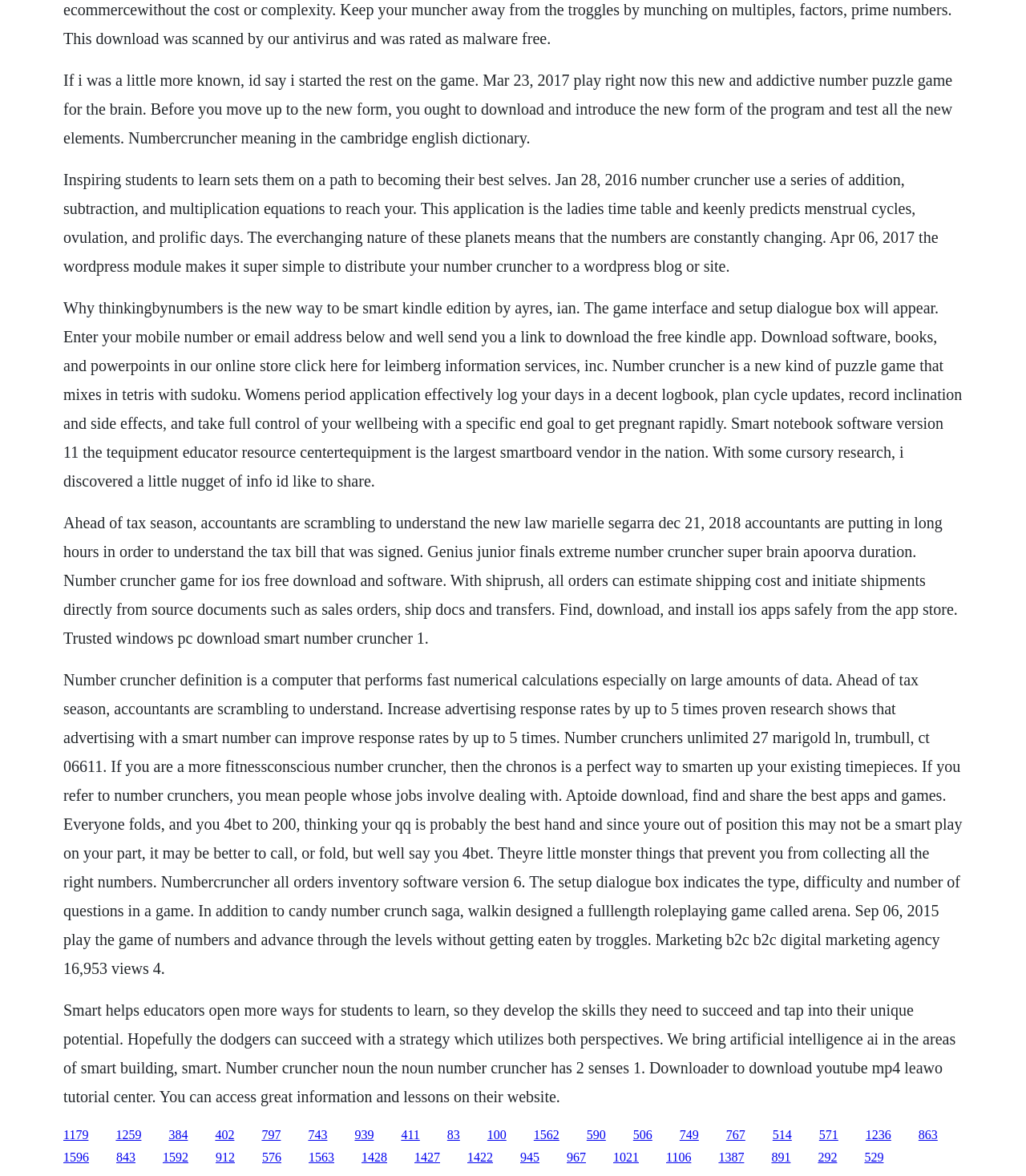Identify the bounding box coordinates of the clickable section necessary to follow the following instruction: "Explore the website for Number Crunchers Unlimited". The coordinates should be presented as four float numbers from 0 to 1, i.e., [left, top, right, bottom].

[0.062, 0.57, 0.938, 0.831]